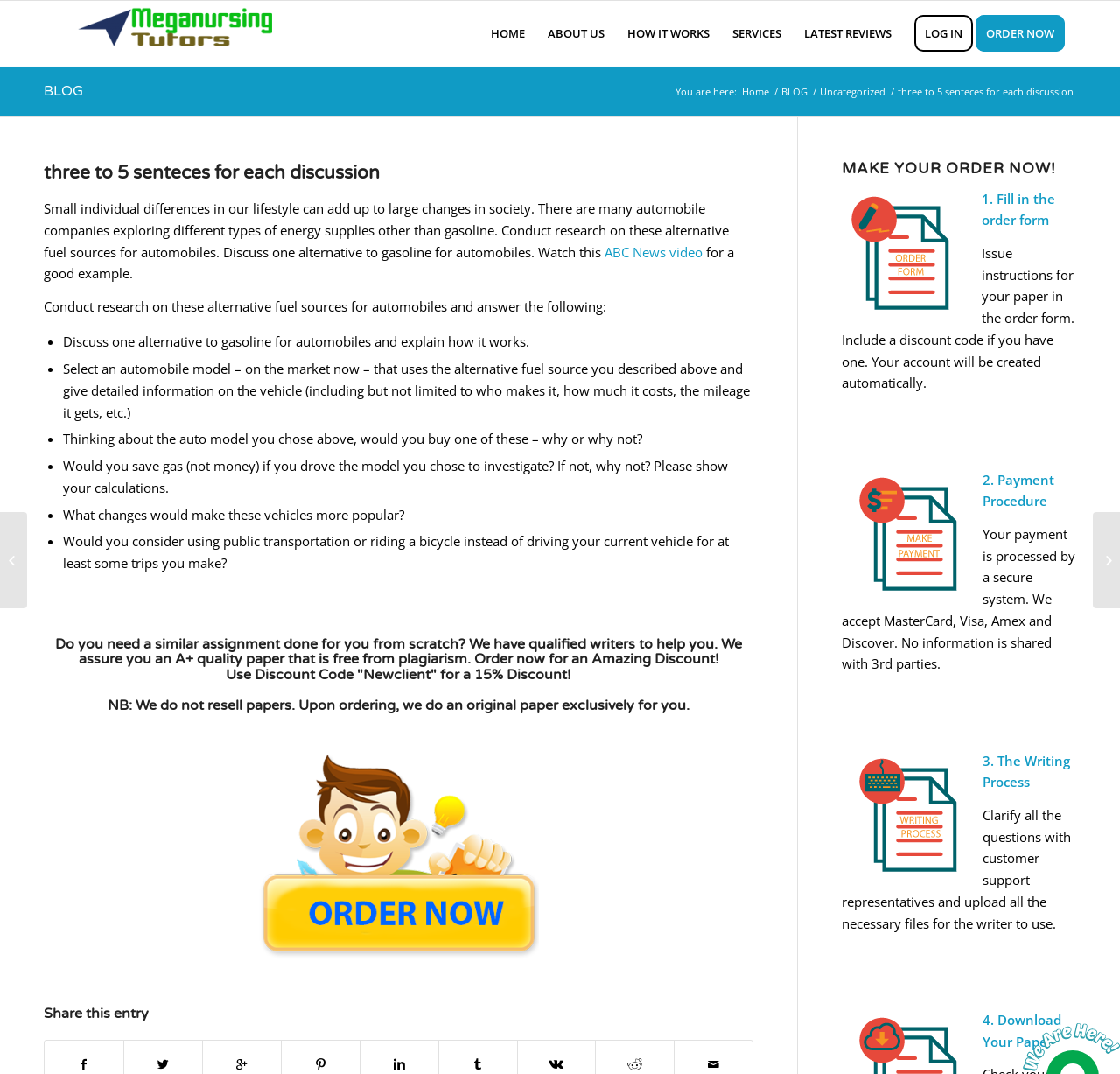Can you find the bounding box coordinates for the UI element given this description: "Uncategorized"? Provide the coordinates as four float numbers between 0 and 1: [left, top, right, bottom].

[0.73, 0.079, 0.793, 0.092]